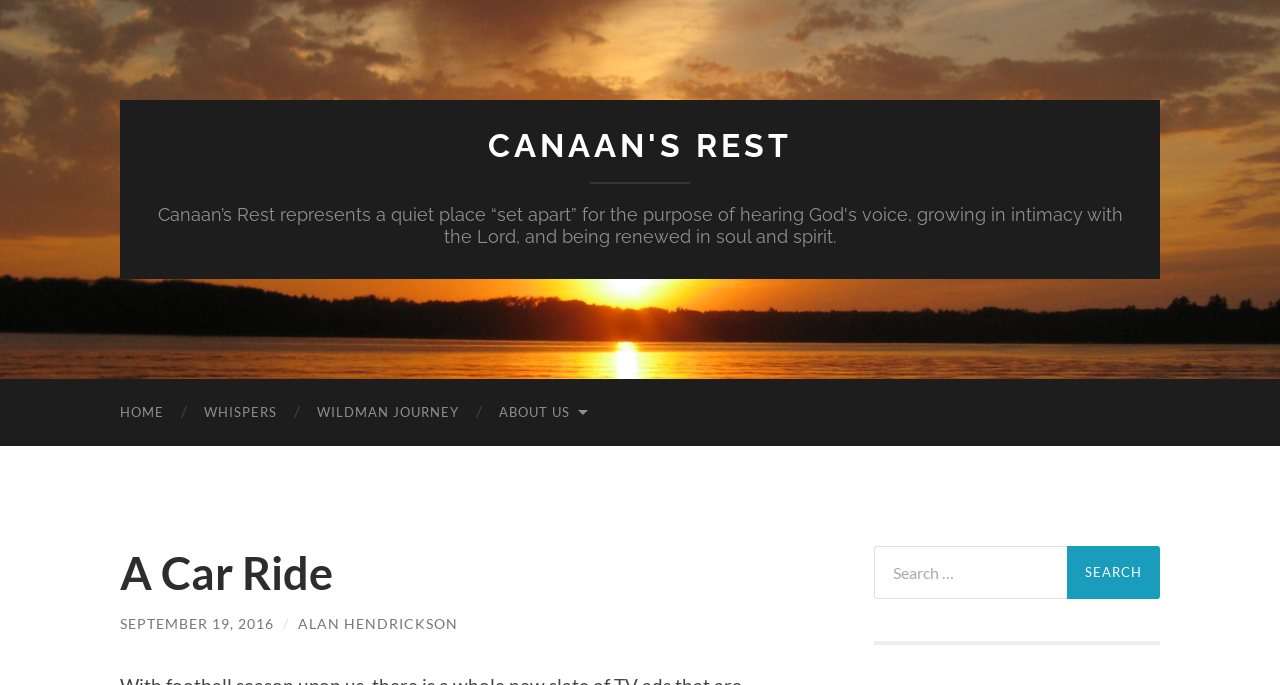Write a detailed summary of the webpage.

The webpage is titled "A Car Ride – Canaan's Rest" and appears to be a blog or personal website. At the top, there are five navigation links: "CANAAN'S REST", "HOME", "WHISPERS", "WILDMAN JOURNEY", and "ABOUT US", which are positioned horizontally across the page.

Below the navigation links, there is a prominent heading that reads "A Car Ride". Underneath the heading, there is a post or article with a date "SEPTEMBER 19, 2016" and an author's name "ALAN HENDRICKSON". The post is separated from the date and author information by a forward slash.

On the right side of the page, there is a search function with a label "Search for:" and a search box where users can input their queries. The search box is accompanied by a "Search" button.

The overall layout of the webpage is simple and easy to navigate, with clear headings and concise text.